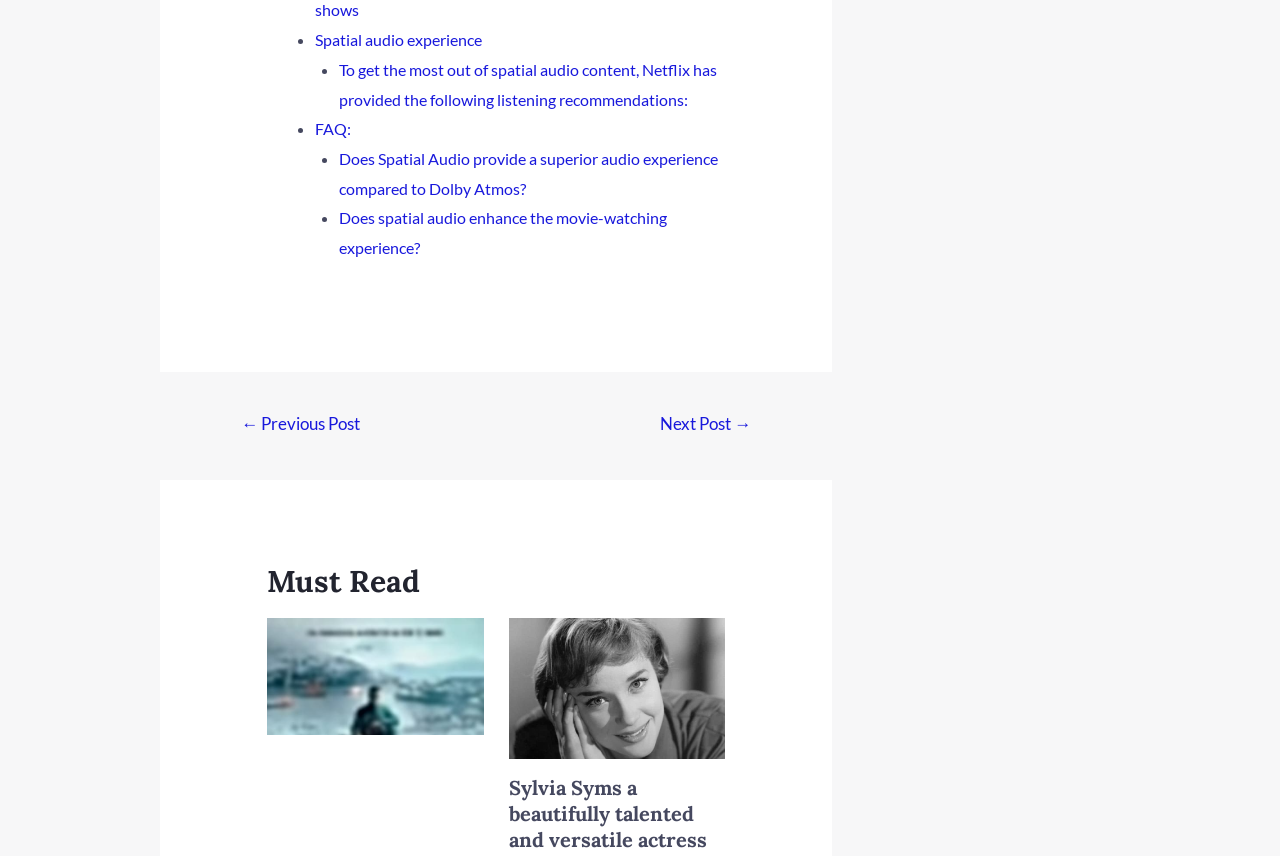Find the bounding box of the web element that fits this description: "← Previous Post".

[0.168, 0.475, 0.301, 0.521]